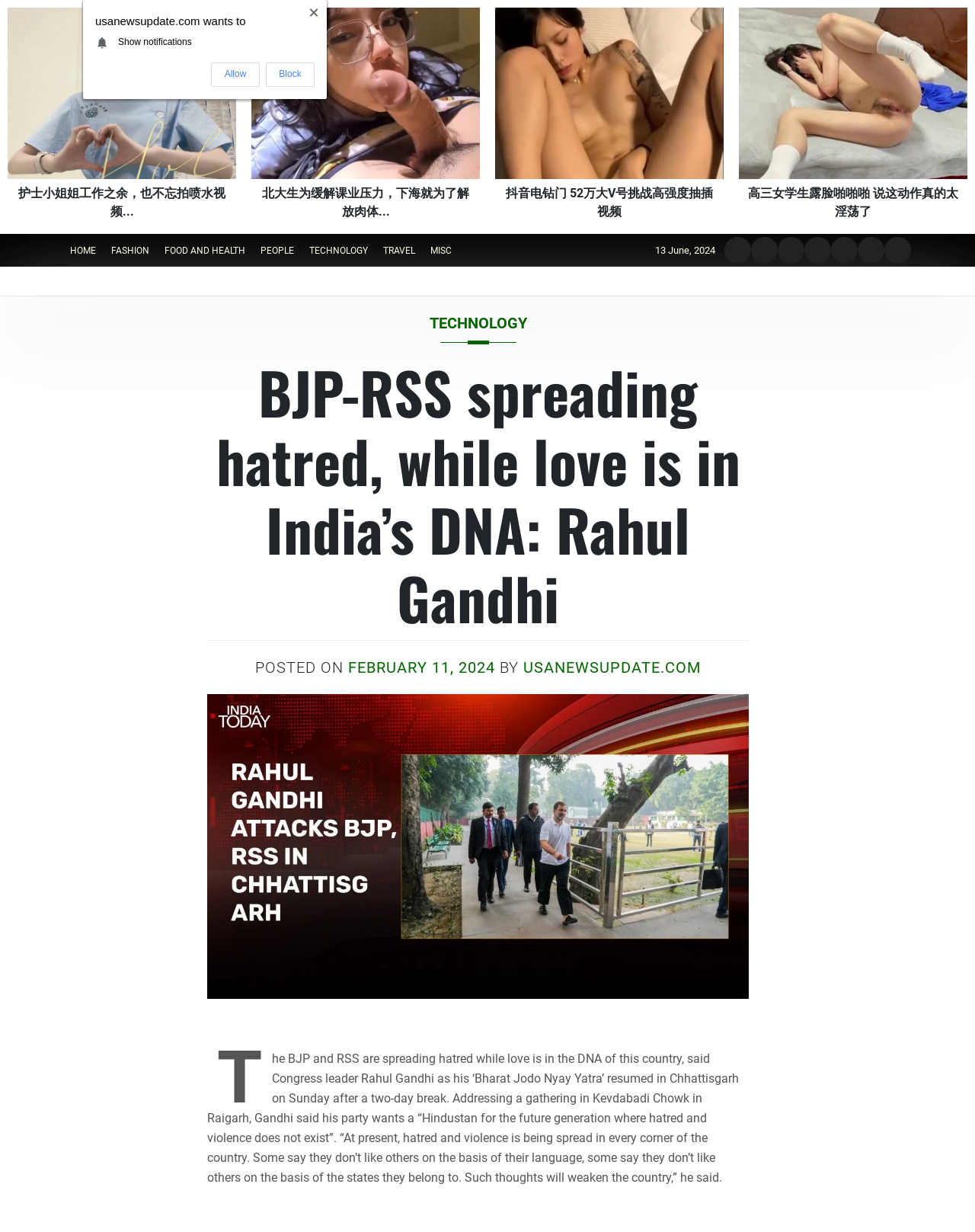Identify the bounding box coordinates necessary to click and complete the given instruction: "Click the link to read the full article".

[0.212, 0.255, 0.768, 0.278]